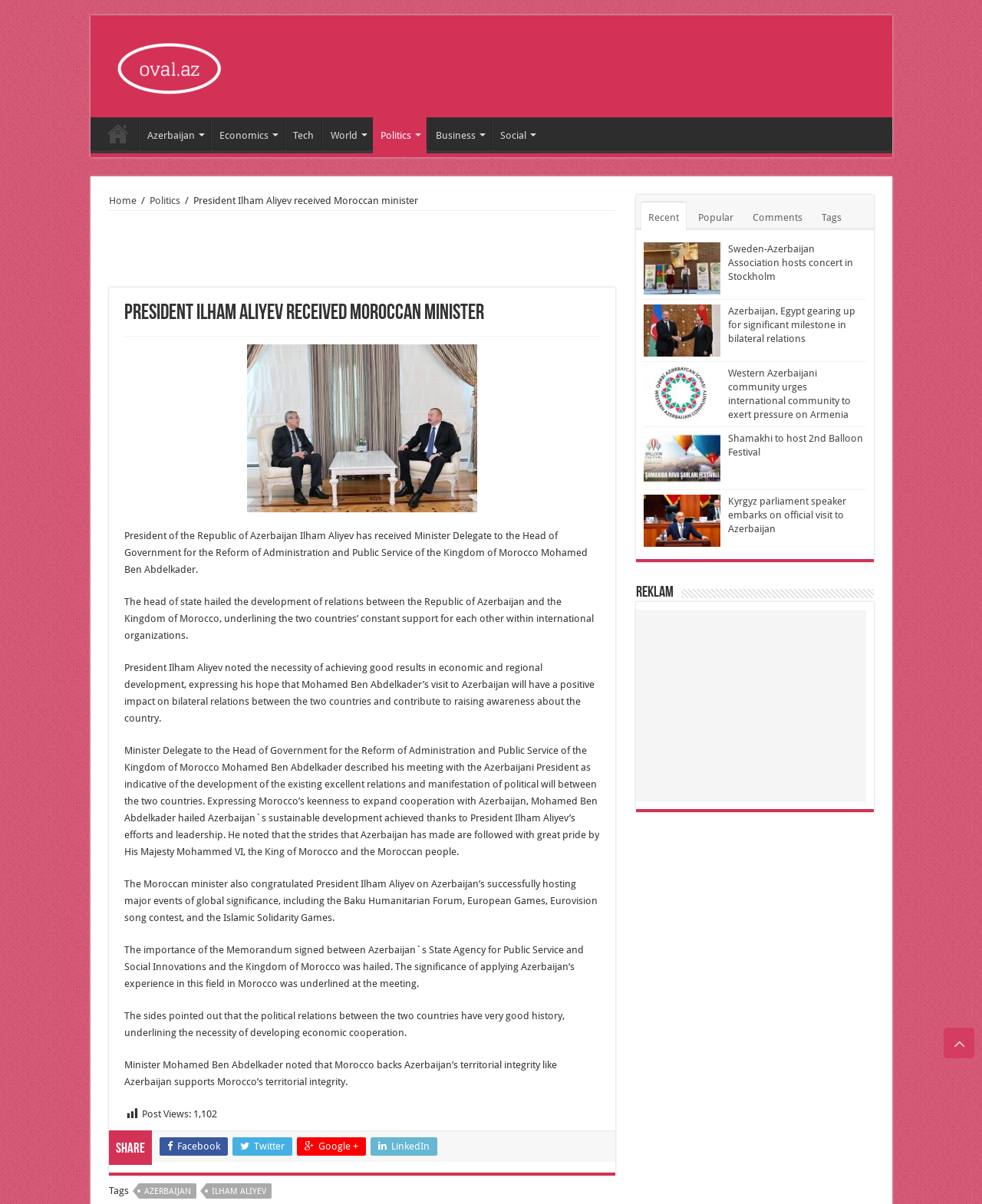What is the name of the Moroccan minister?
Please provide a comprehensive answer based on the information in the image.

The answer can be found in the article section of the webpage, where it is mentioned that 'President of the Republic of Azerbaijan Ilham Aliyev has received Minister Delegate to the Head of Government for the Reform of Administration and Public Service of the Kingdom of Morocco Mohamed Ben Abdelkader.'